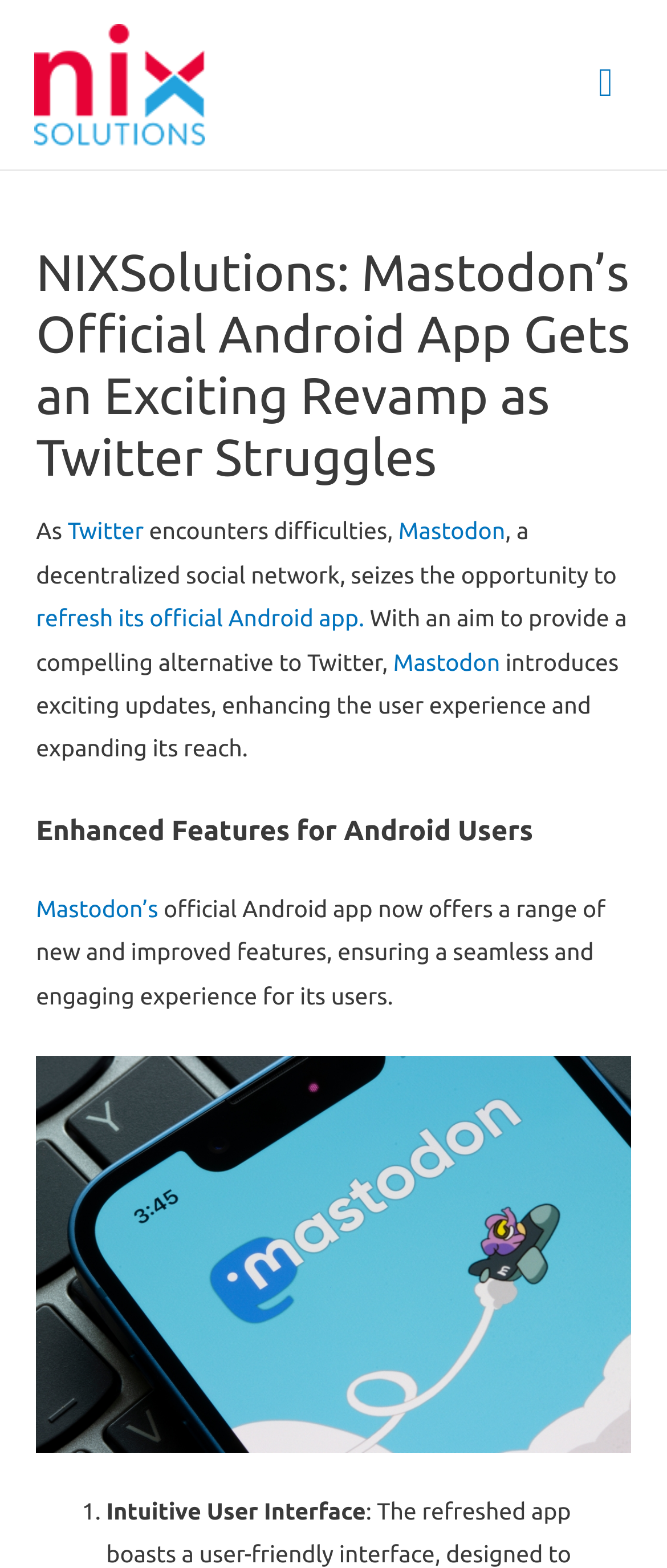Please identify the bounding box coordinates of the clickable area that will fulfill the following instruction: "Read more about Mastodon". The coordinates should be in the format of four float numbers between 0 and 1, i.e., [left, top, right, bottom].

[0.597, 0.33, 0.758, 0.347]